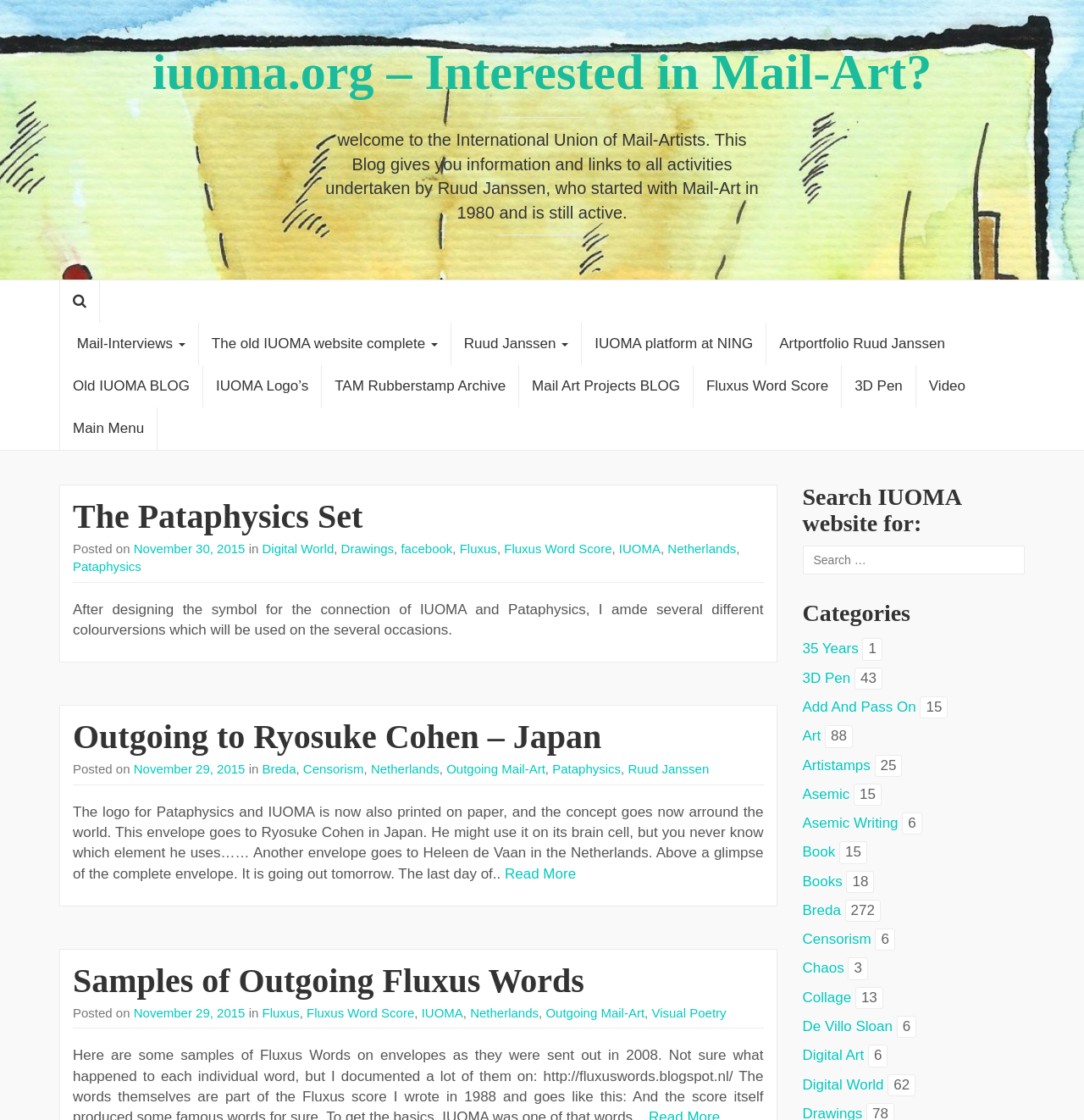What is the main heading displayed on the webpage? Please provide the text.

iuoma.org – Interested in Mail-Art?